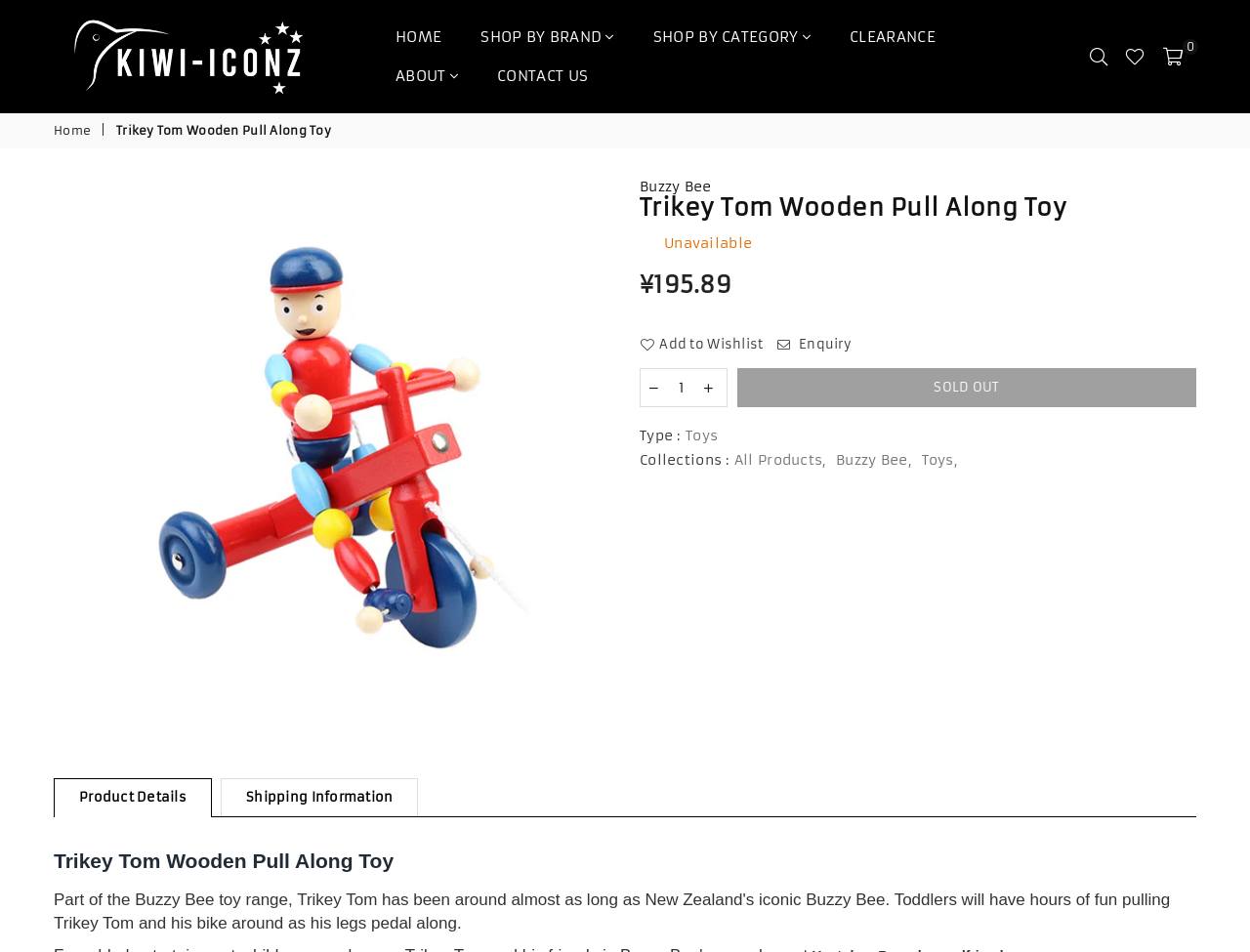Find the bounding box coordinates corresponding to the UI element with the description: "SHOP BY BRAND". The coordinates should be formatted as [left, top, right, bottom], with values as floats between 0 and 1.

[0.373, 0.018, 0.503, 0.059]